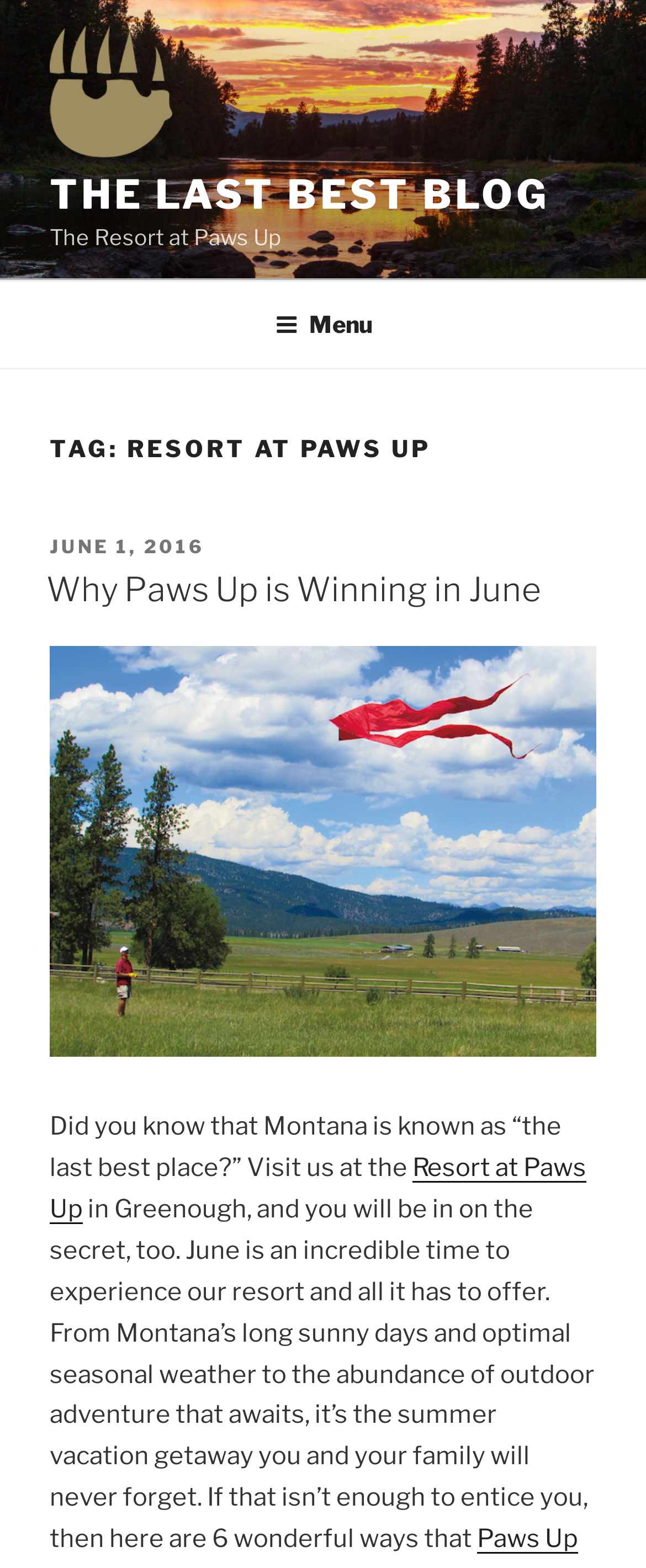Offer a meticulous caption that includes all visible features of the webpage.

The webpage is about the Resort at Paws Up, with a focus on its blog. At the top, there is a link to "The Last Best Blog" accompanied by an image with the same name. Below this, there is a larger link to "THE LAST BEST BLOG" that spans most of the width of the page. 

To the right of these links, there is a static text element displaying "The Resort at Paws Up". Above this text, there is a navigation menu labeled "Top Menu" that spans the full width of the page, containing a button labeled "Menu" on the right side.

Below the navigation menu, there is a heading element that reads "TAG: RESORT AT PAWS UP". This heading contains several sub-elements, including a static text element that reads "POSTED ON", a link to a specific date "JUNE 1, 2016", and a heading that reads "Why Paws Up is Winning in June". 

The main content of the page is a blog post, which starts with a link to the post title "Why Paws Up is Winning in June". Below this, there is an image, followed by a block of text that describes the resort and its attractions during the summer season. The text is divided into several paragraphs, with links to "Resort at Paws Up" and "Paws Up" scattered throughout.